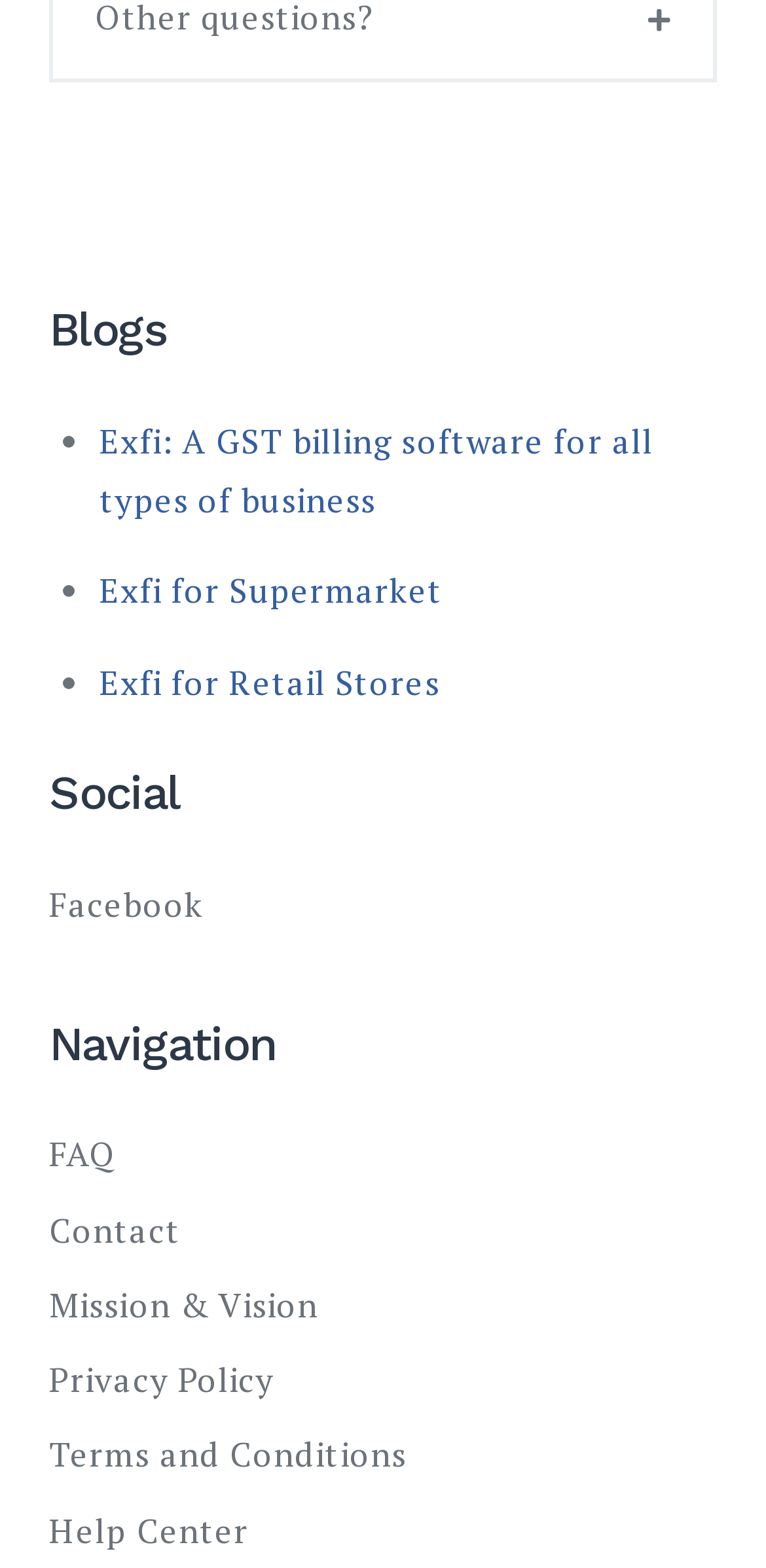Specify the bounding box coordinates for the region that must be clicked to perform the given instruction: "visit Facebook page".

[0.064, 0.562, 0.266, 0.591]